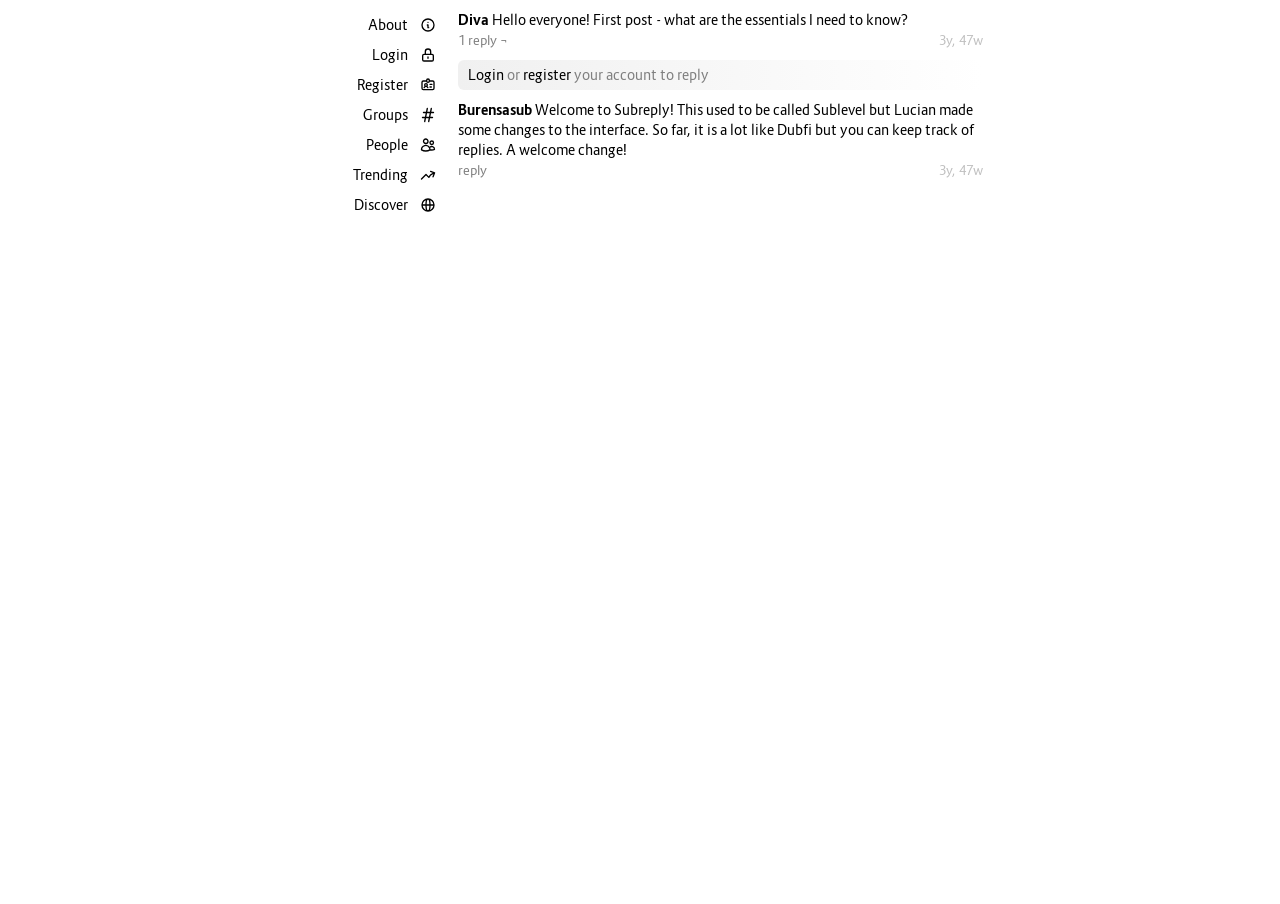Please determine the bounding box coordinates of the clickable area required to carry out the following instruction: "View trending topics". The coordinates must be four float numbers between 0 and 1, represented as [left, top, right, bottom].

[0.232, 0.177, 0.35, 0.21]